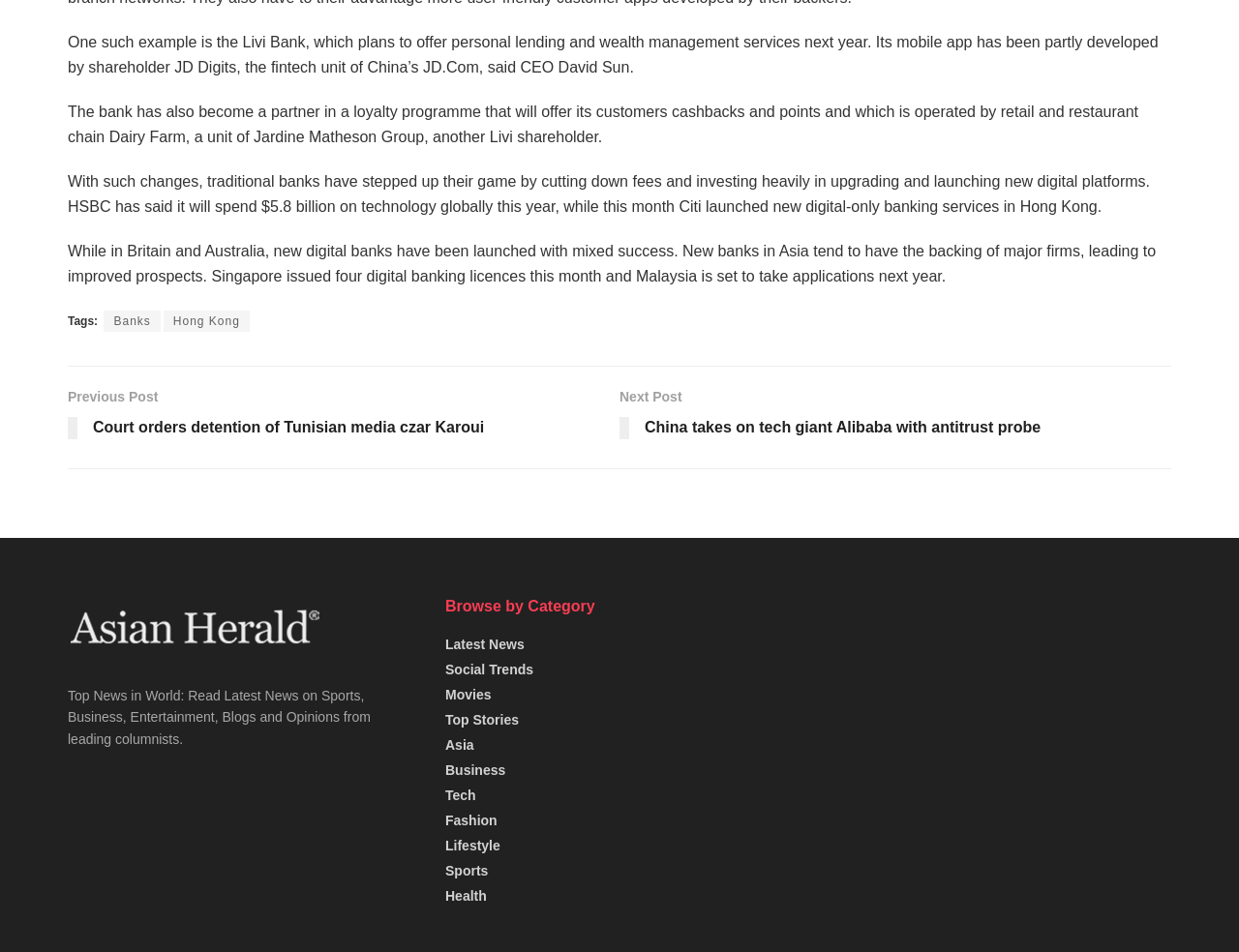Please find the bounding box coordinates for the clickable element needed to perform this instruction: "Explore Business news".

[0.359, 0.801, 0.408, 0.817]